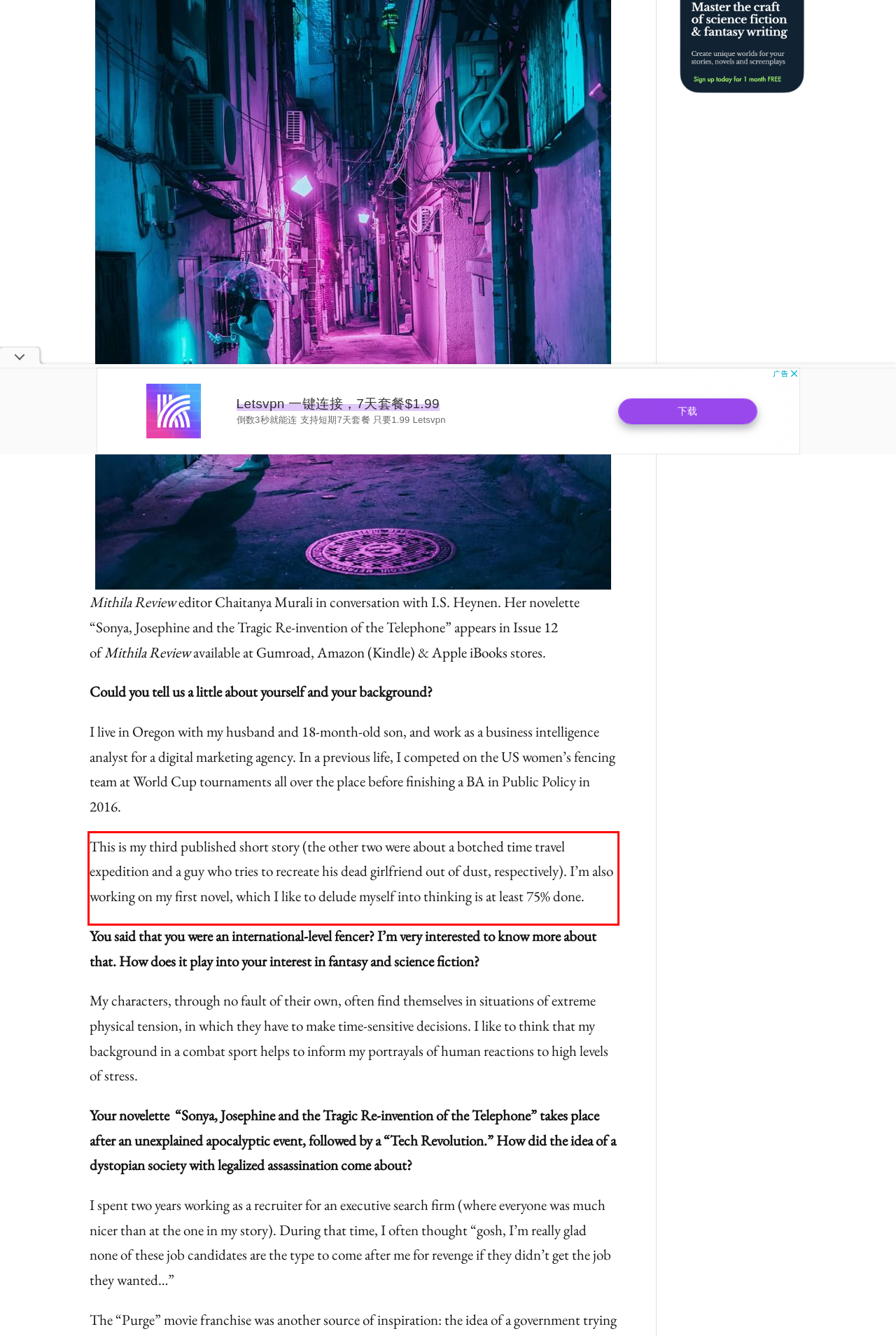Examine the screenshot of the webpage, locate the red bounding box, and generate the text contained within it.

This is my third published short story (the other two were about a botched time travel expedition and a guy who tries to recreate his dead girlfriend out of dust, respectively). I’m also working on my first novel, which I like to delude myself into thinking is at least 75% done.